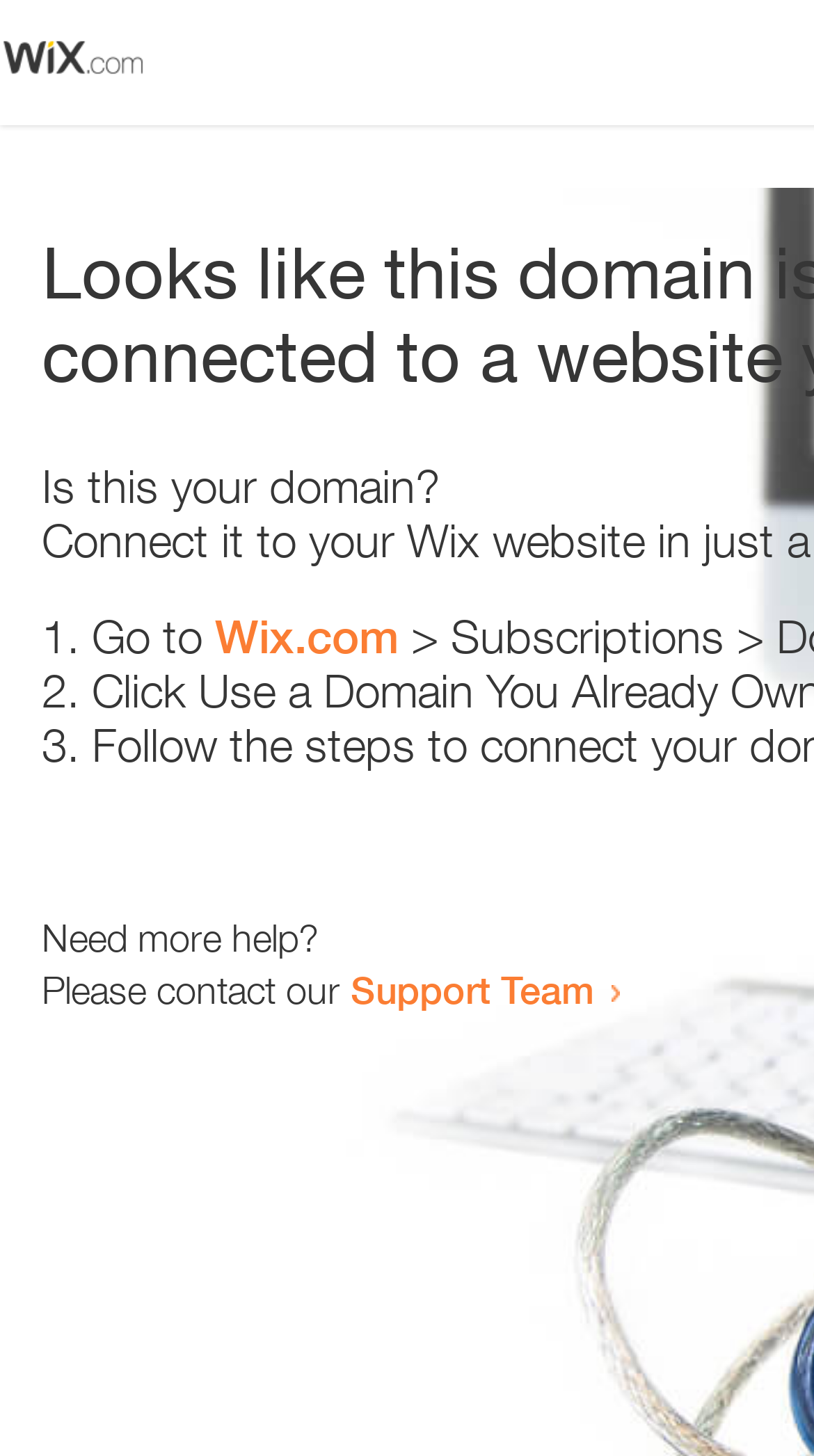Please provide a one-word or short phrase answer to the question:
Where can the user go to resolve the issue?

Wix.com